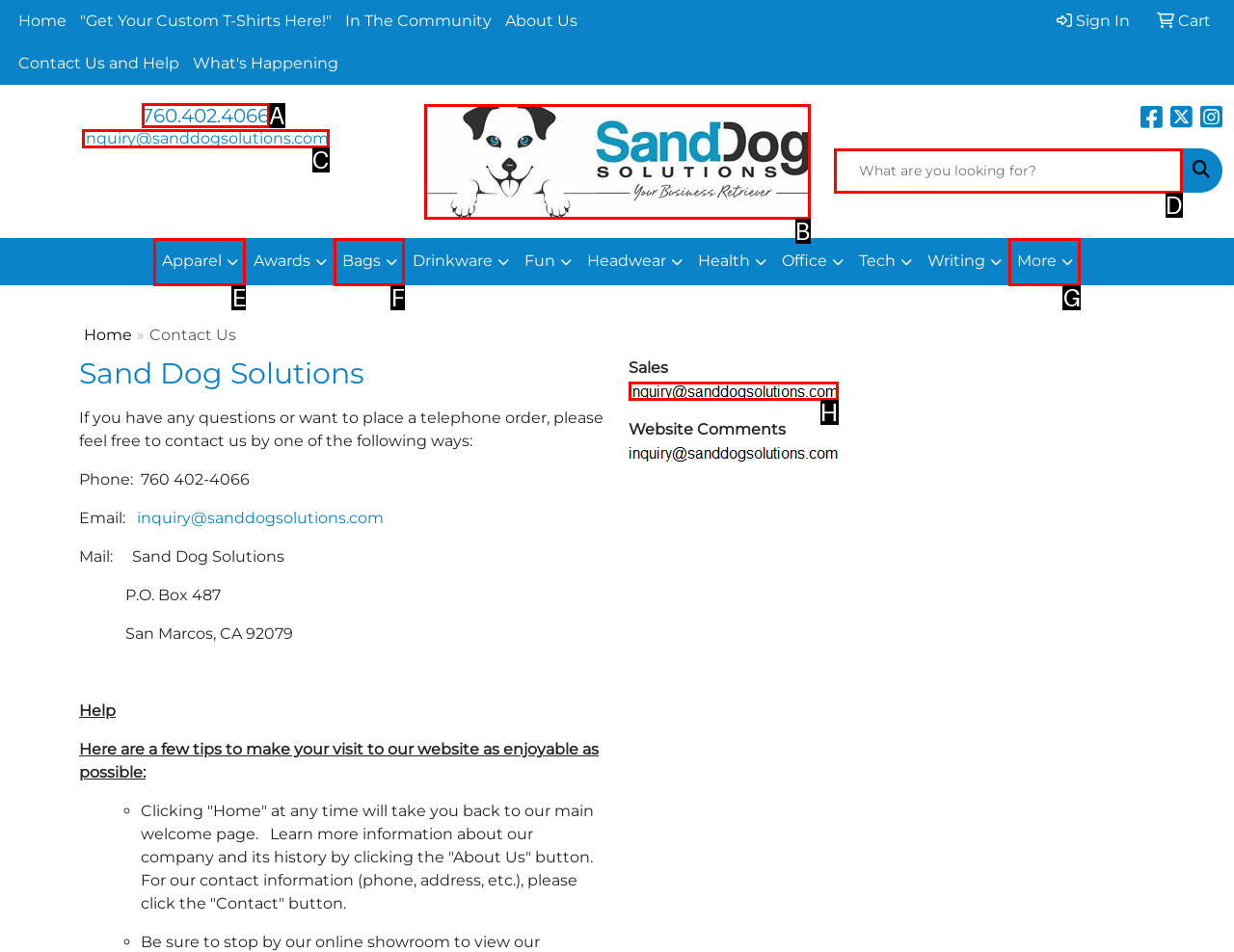Indicate the HTML element to be clicked to accomplish this task: Contact us by phone using the number 760.402.4066 Respond using the letter of the correct option.

A